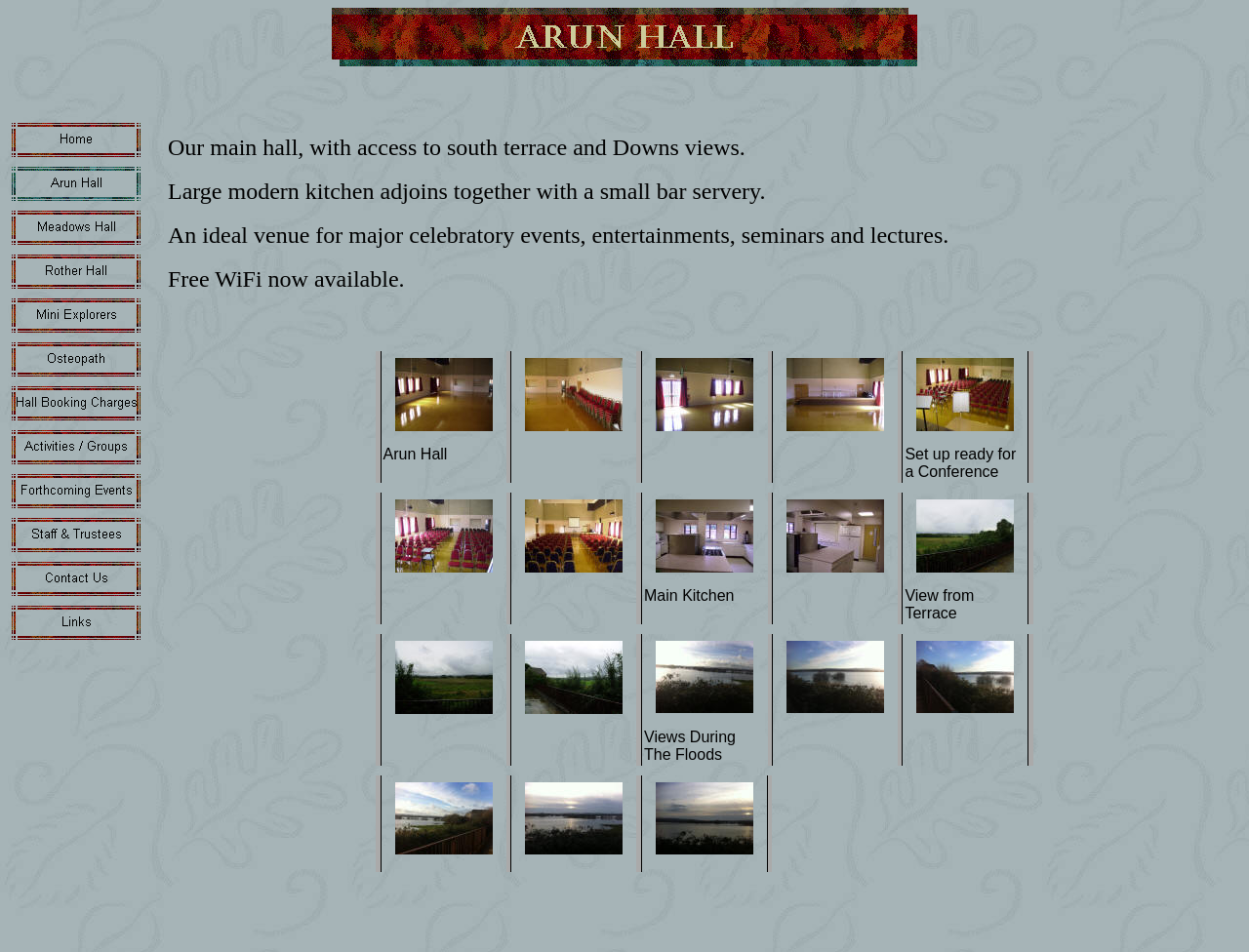How many navigation options are available?
Using the image, answer in one word or phrase.

11